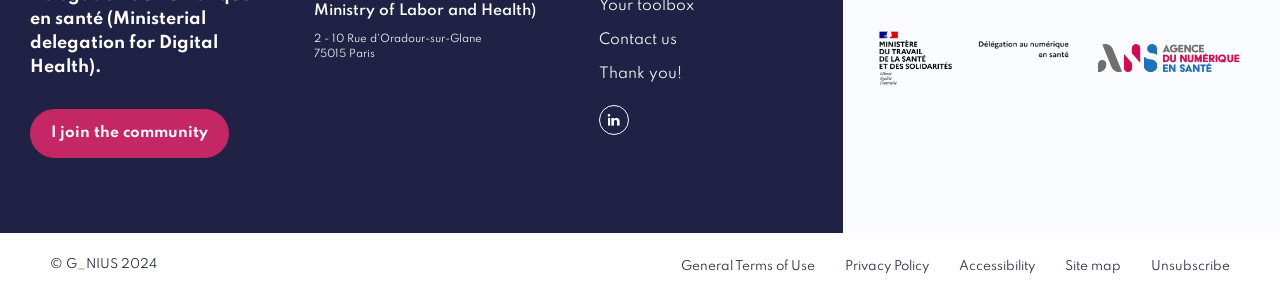How many social media links are there?
Refer to the image and give a detailed answer to the question.

I found one social media link, which is 'linkedin', with bounding box coordinates [0.468, 0.352, 0.491, 0.453].